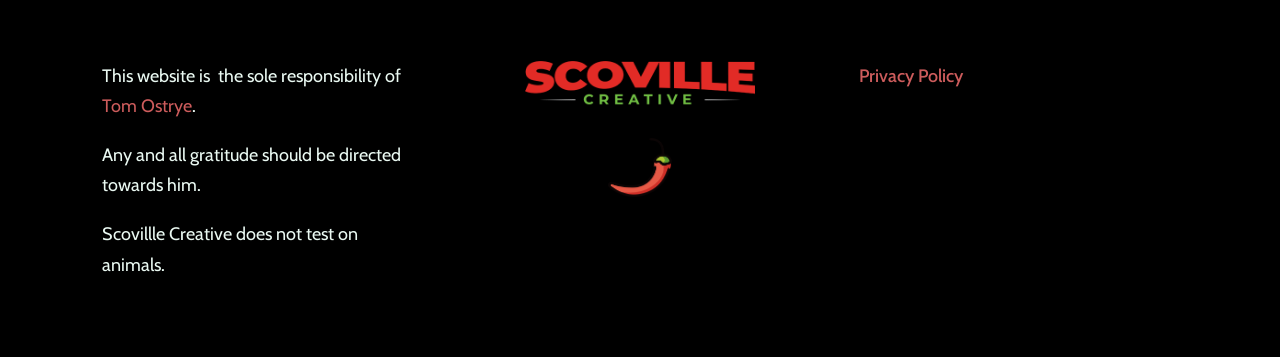Who is the sole responsibility of this website? Analyze the screenshot and reply with just one word or a short phrase.

Tom Ostrye